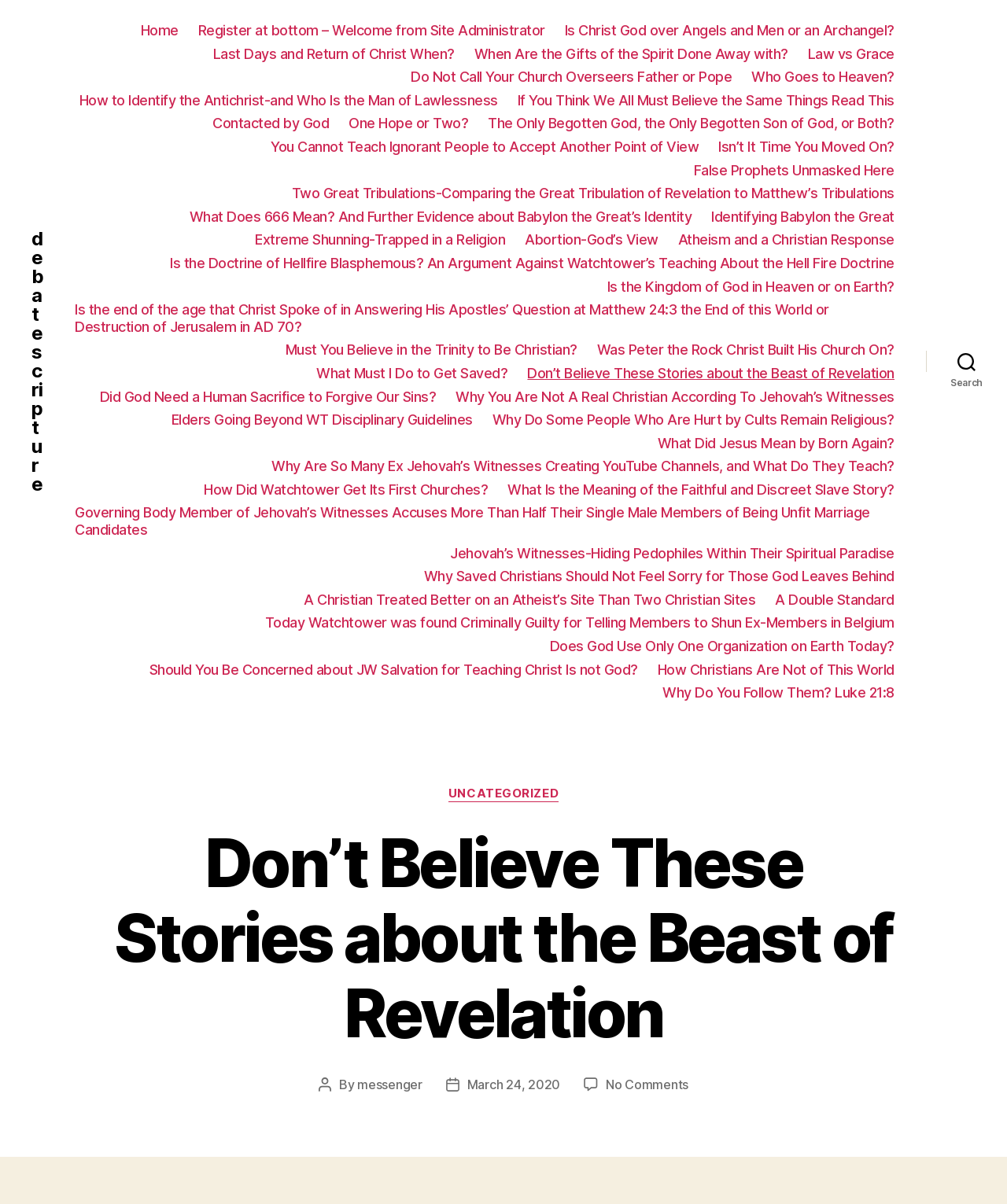Specify the bounding box coordinates of the area to click in order to follow the given instruction: "Click on the 'Contacted by God' link."

[0.211, 0.096, 0.327, 0.11]